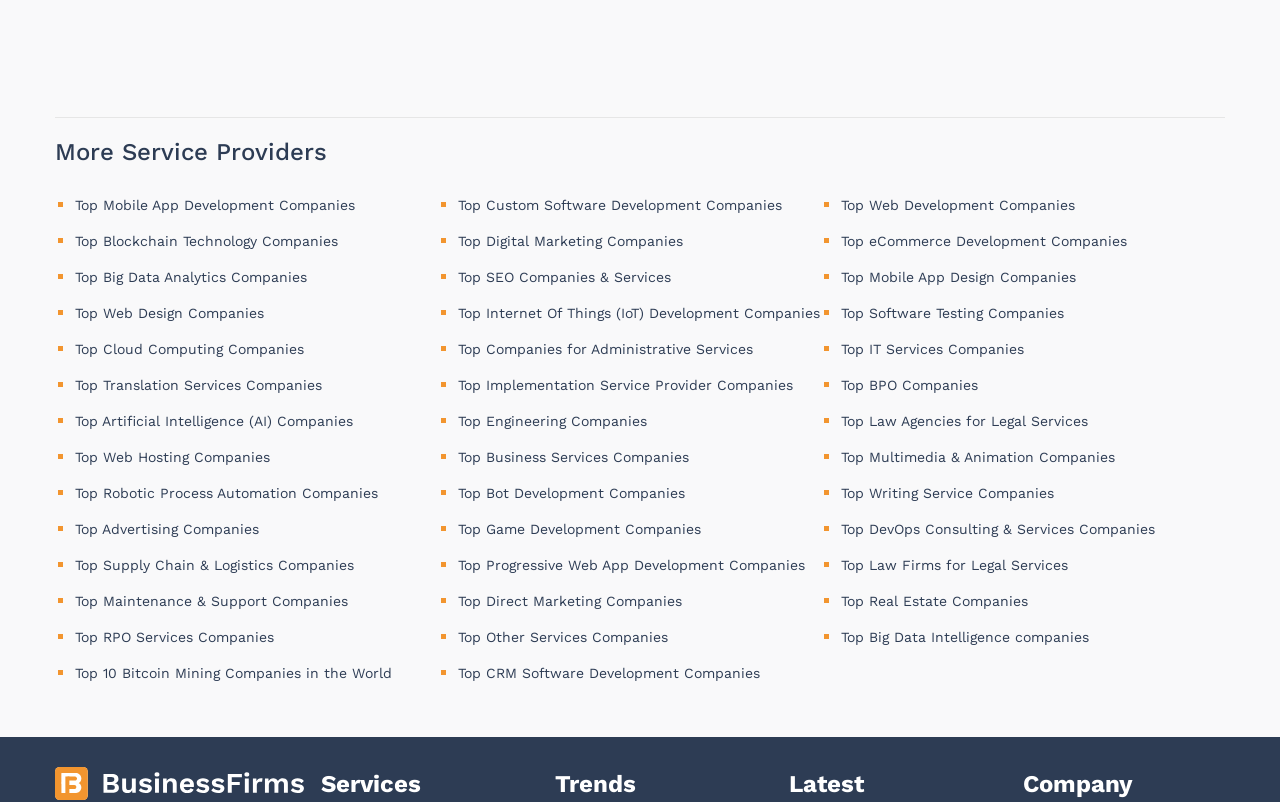Can you pinpoint the bounding box coordinates for the clickable element required for this instruction: "Click on Top Digital Marketing Companies"? The coordinates should be four float numbers between 0 and 1, i.e., [left, top, right, bottom].

[0.358, 0.291, 0.534, 0.311]